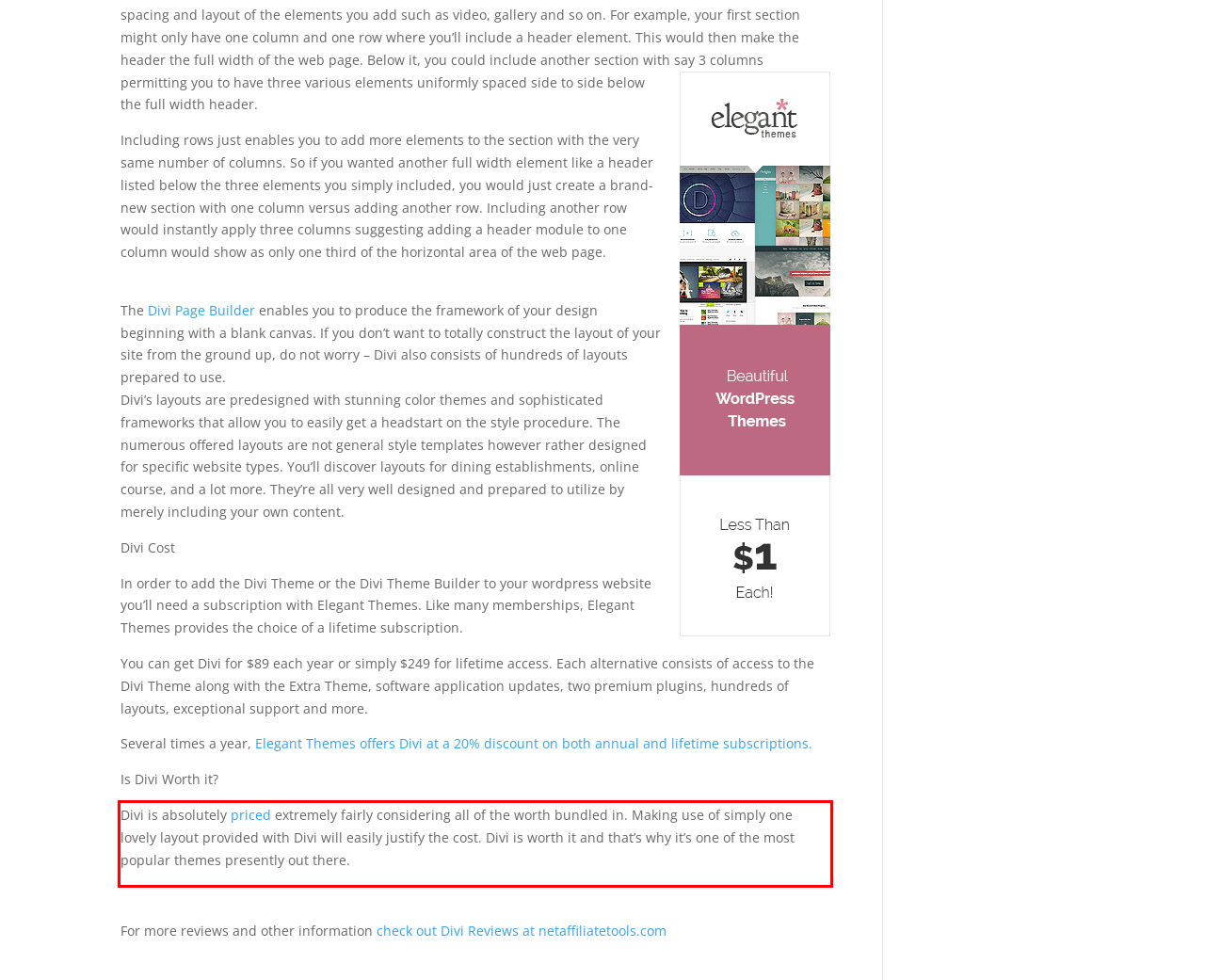Examine the screenshot of the webpage, locate the red bounding box, and perform OCR to extract the text contained within it.

Divi is absolutely priced extremely fairly considering all of the worth bundled in. Making use of simply one lovely layout provided with Divi will easily justify the cost. Divi is worth it and that’s why it’s one of the most popular themes presently out there. division 2 build ideas